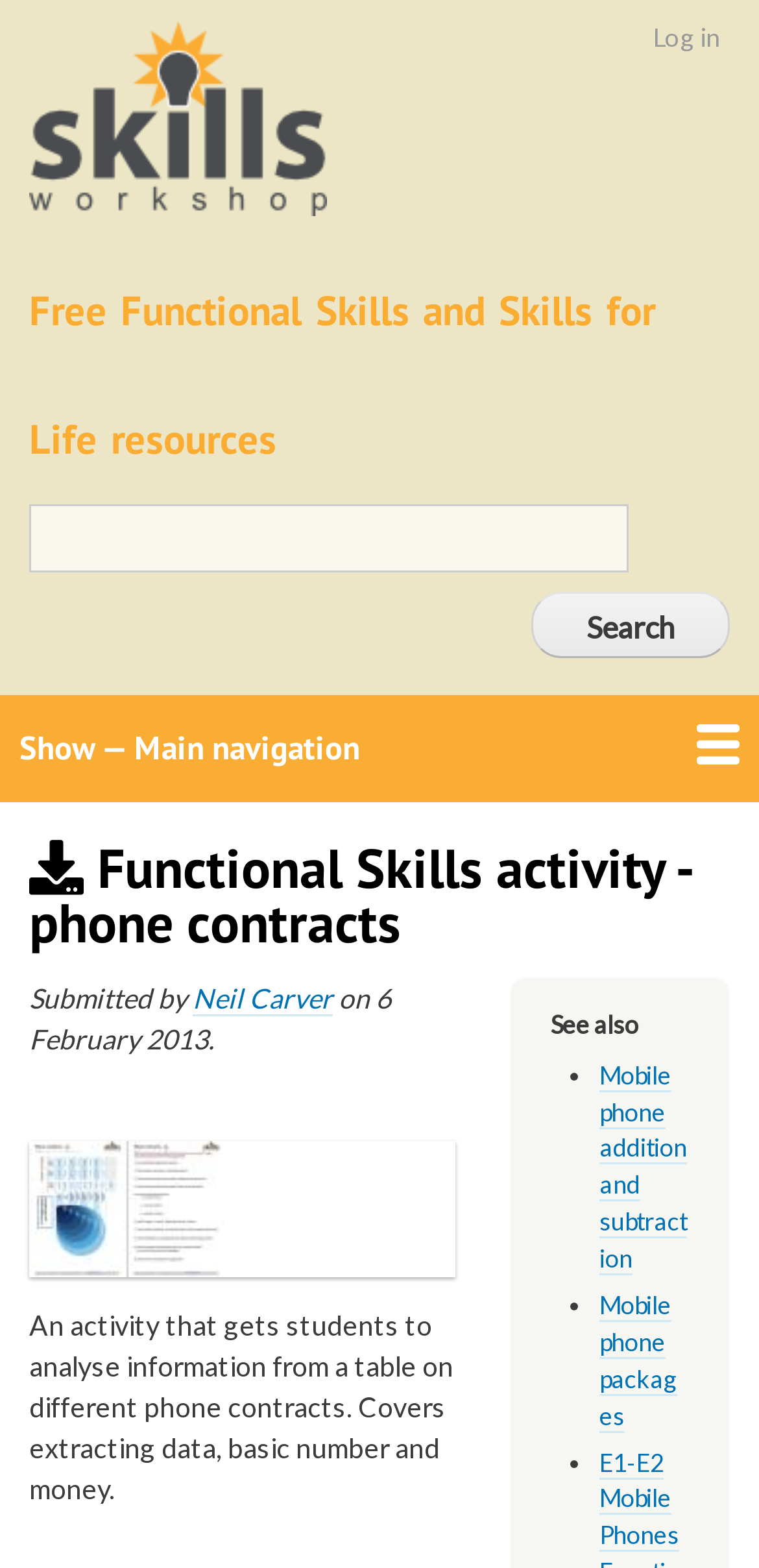Locate the bounding box coordinates of the clickable area needed to fulfill the instruction: "View mobile phone addition and subtraction".

[0.79, 0.676, 0.906, 0.813]